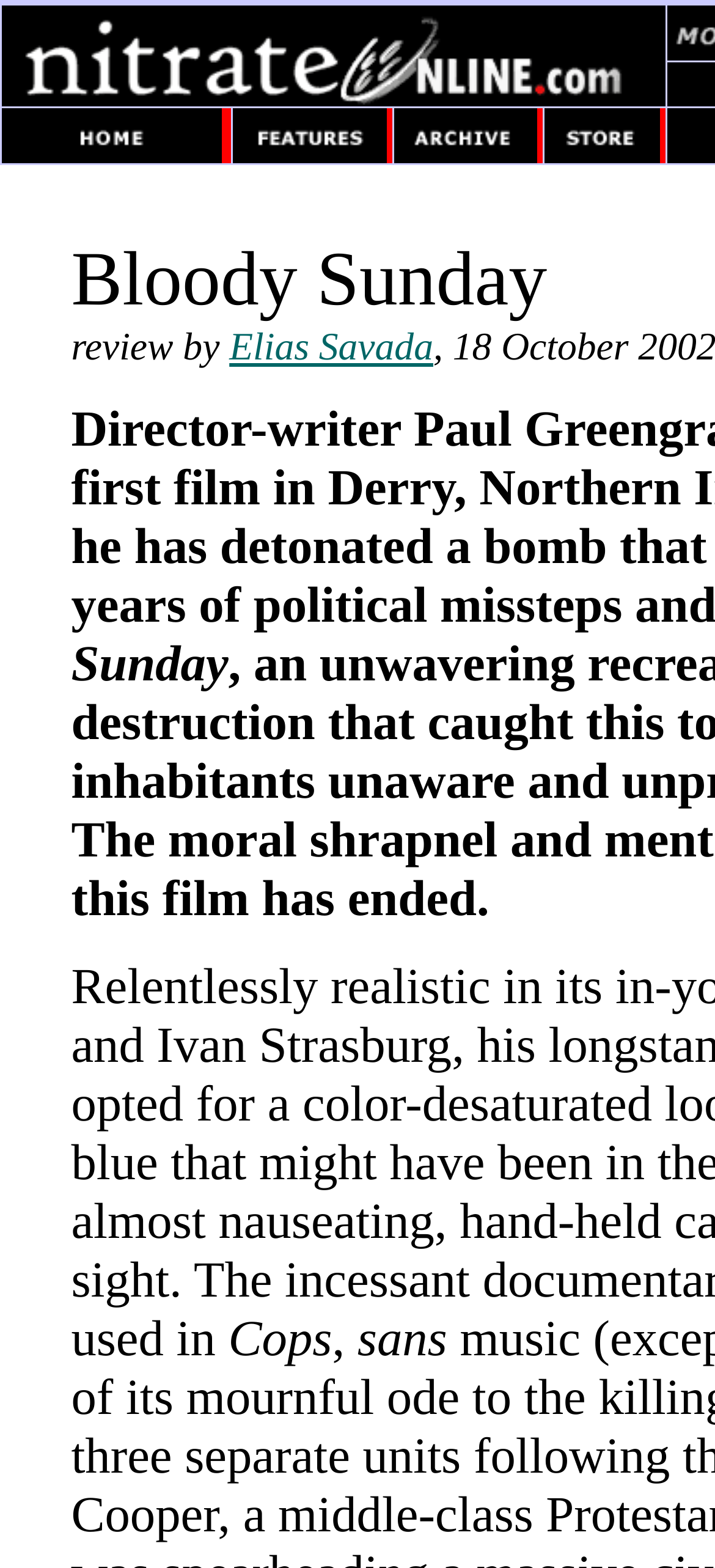Predict the bounding box of the UI element based on this description: "name="archive"".

[0.552, 0.089, 0.752, 0.109]